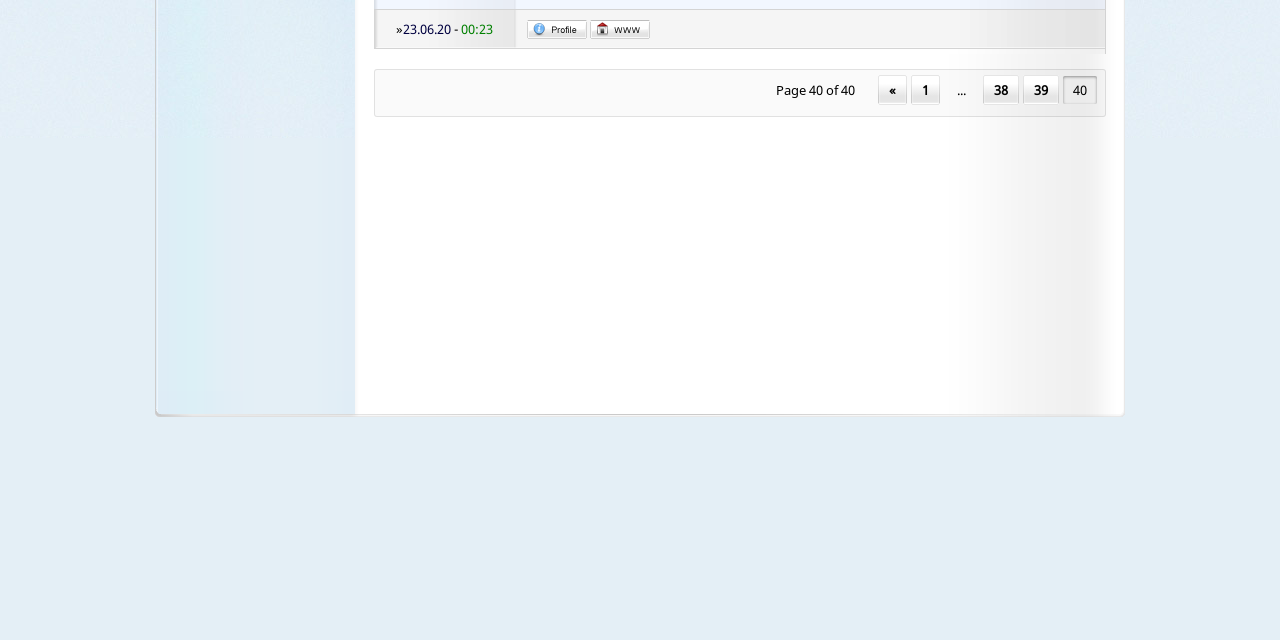Predict the bounding box of the UI element based on the description: "alt="Visit Website"". The coordinates should be four float numbers between 0 and 1, formatted as [left, top, right, bottom].

[0.461, 0.039, 0.508, 0.067]